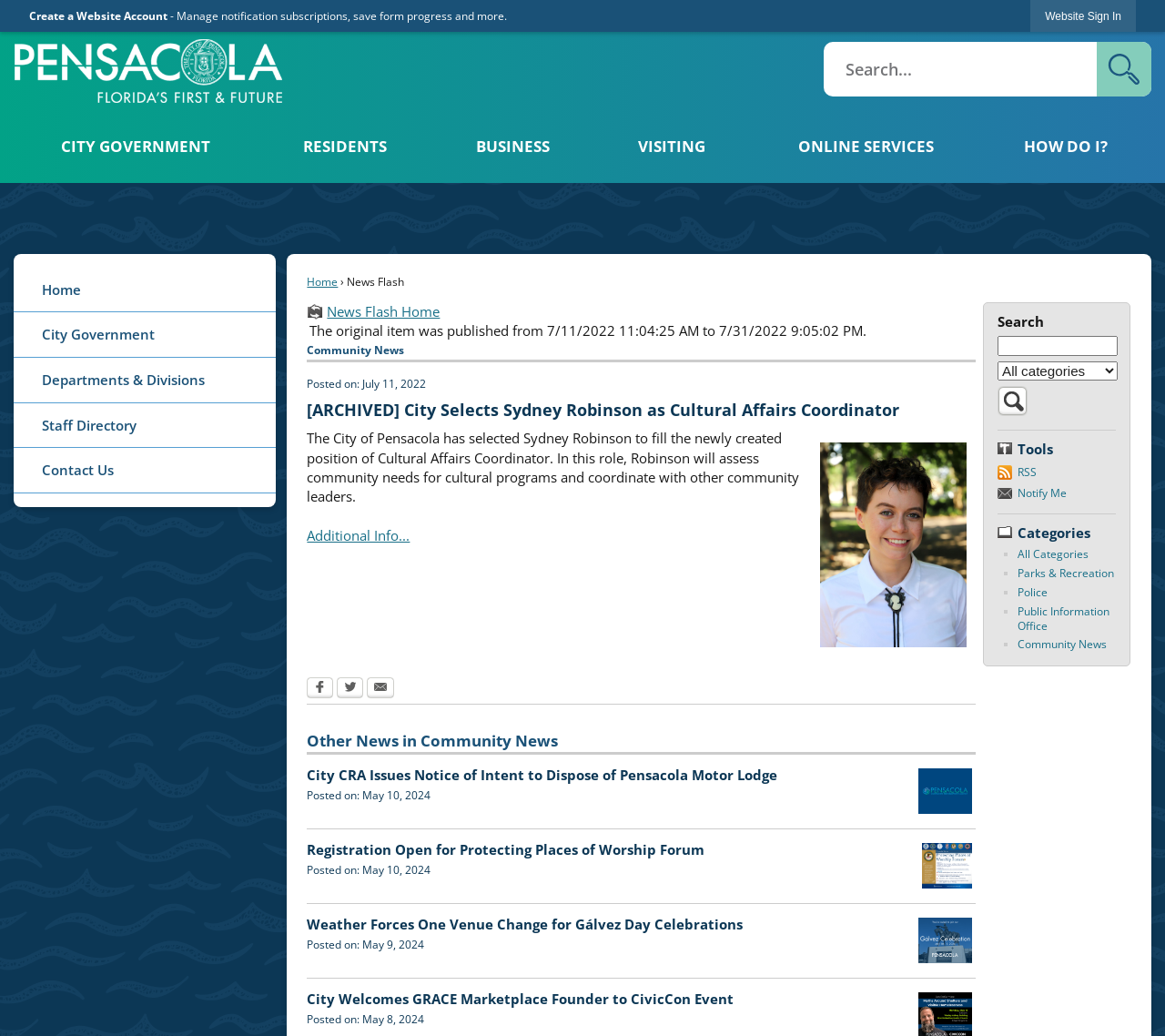Extract the bounding box for the UI element that matches this description: "alt="Home page"".

[0.012, 0.037, 0.242, 0.099]